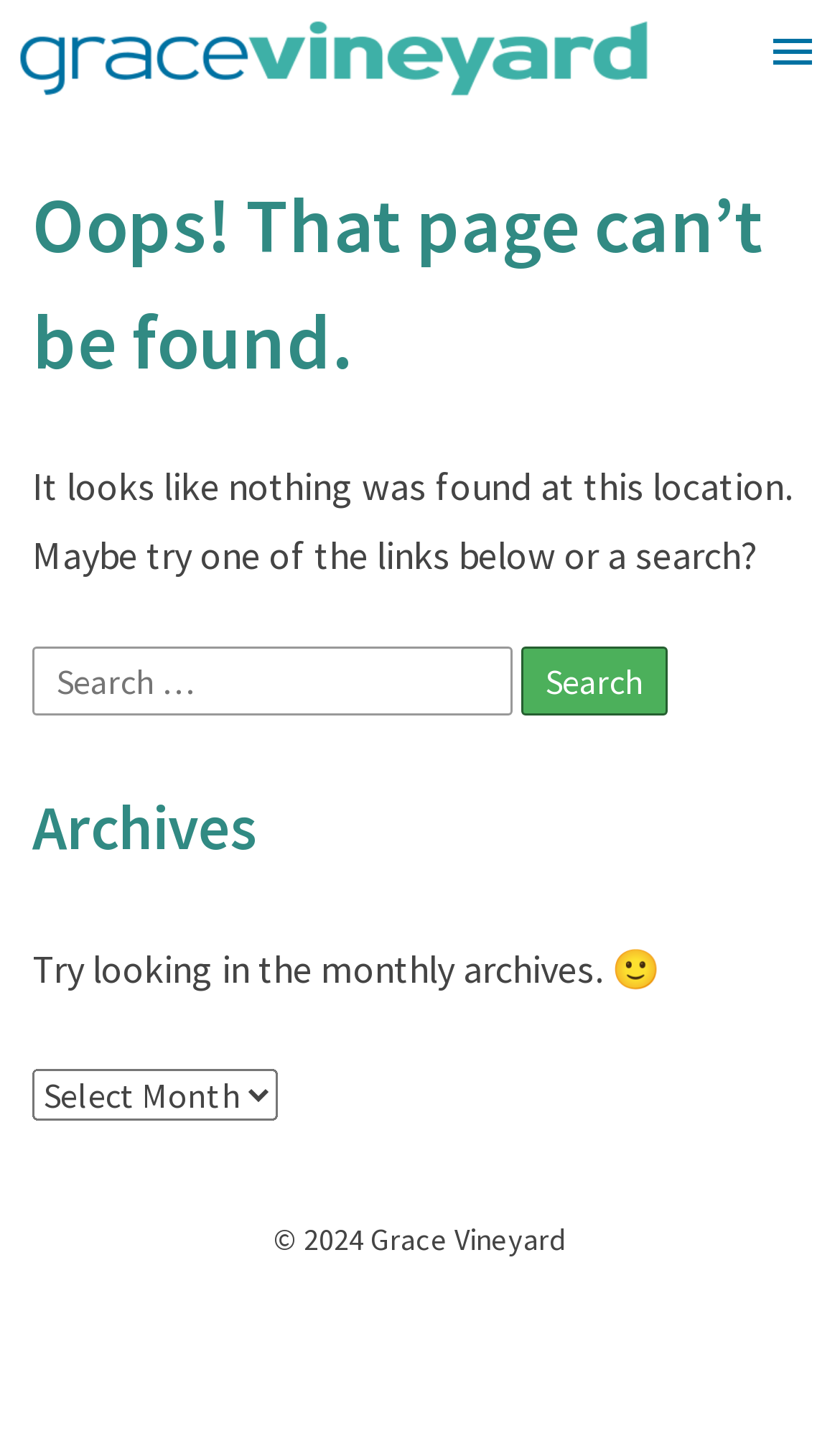Please identify the bounding box coordinates of the area I need to click to accomplish the following instruction: "Learn more about Burley Black Card Program".

None